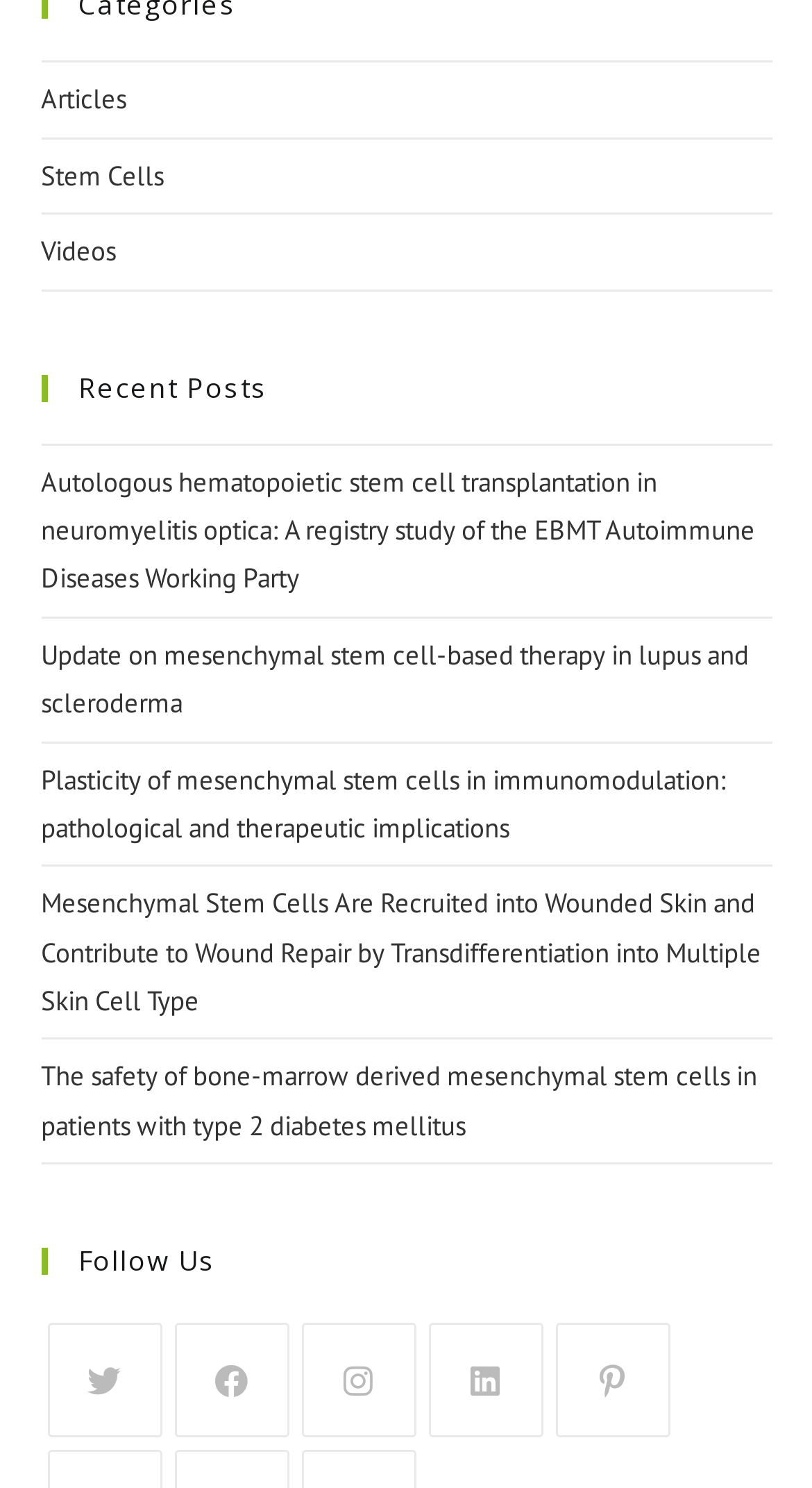Use a single word or phrase to answer the question:
What is the first article listed under 'Recent Posts'?

Autologous hematopoietic stem cell transplantation